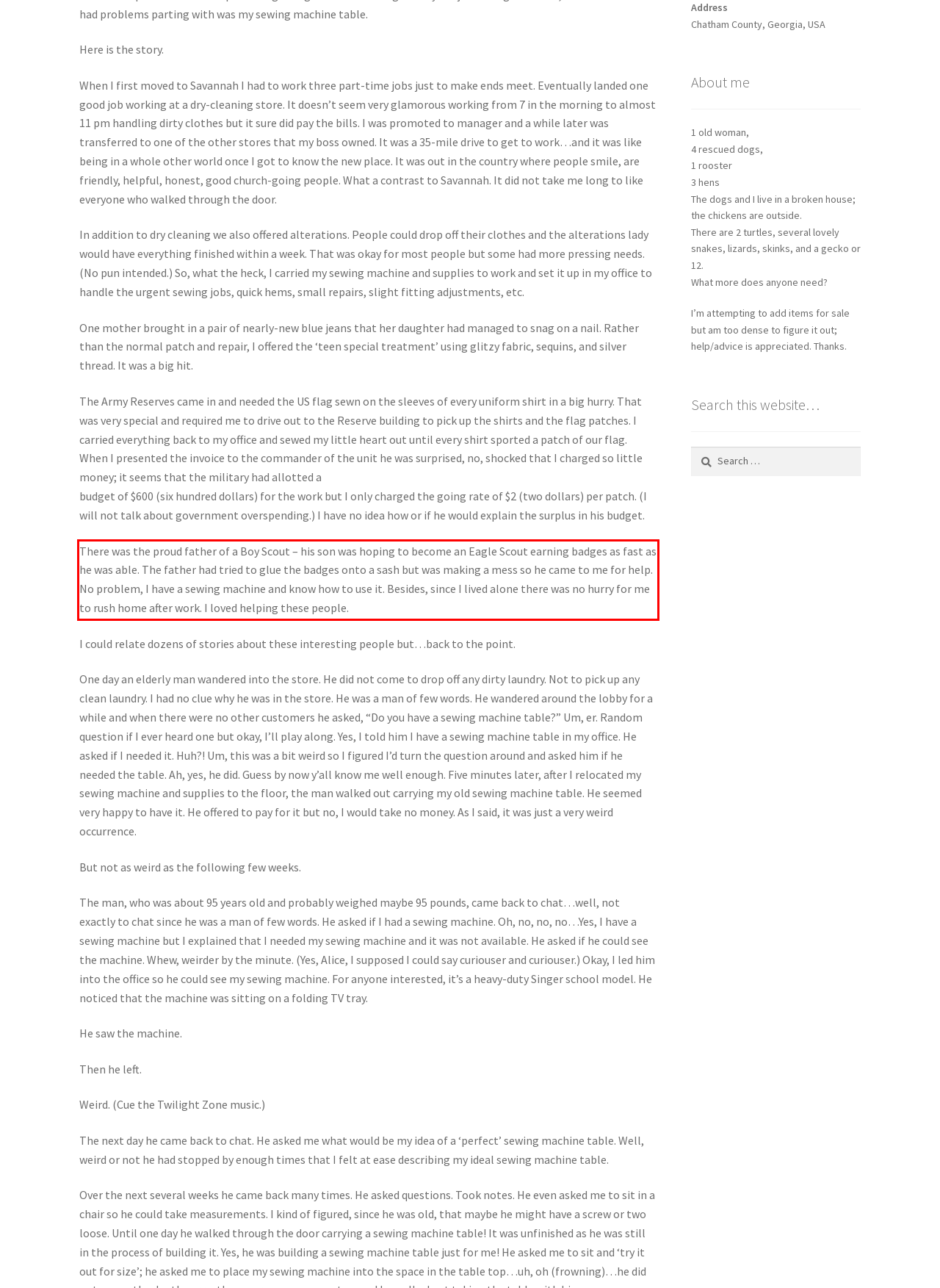Look at the webpage screenshot and recognize the text inside the red bounding box.

There was the proud father of a Boy Scout – his son was hoping to become an Eagle Scout earning badges as fast as he was able. The father had tried to glue the badges onto a sash but was making a mess so he came to me for help. No problem, I have a sewing machine and know how to use it. Besides, since I lived alone there was no hurry for me to rush home after work. I loved helping these people.